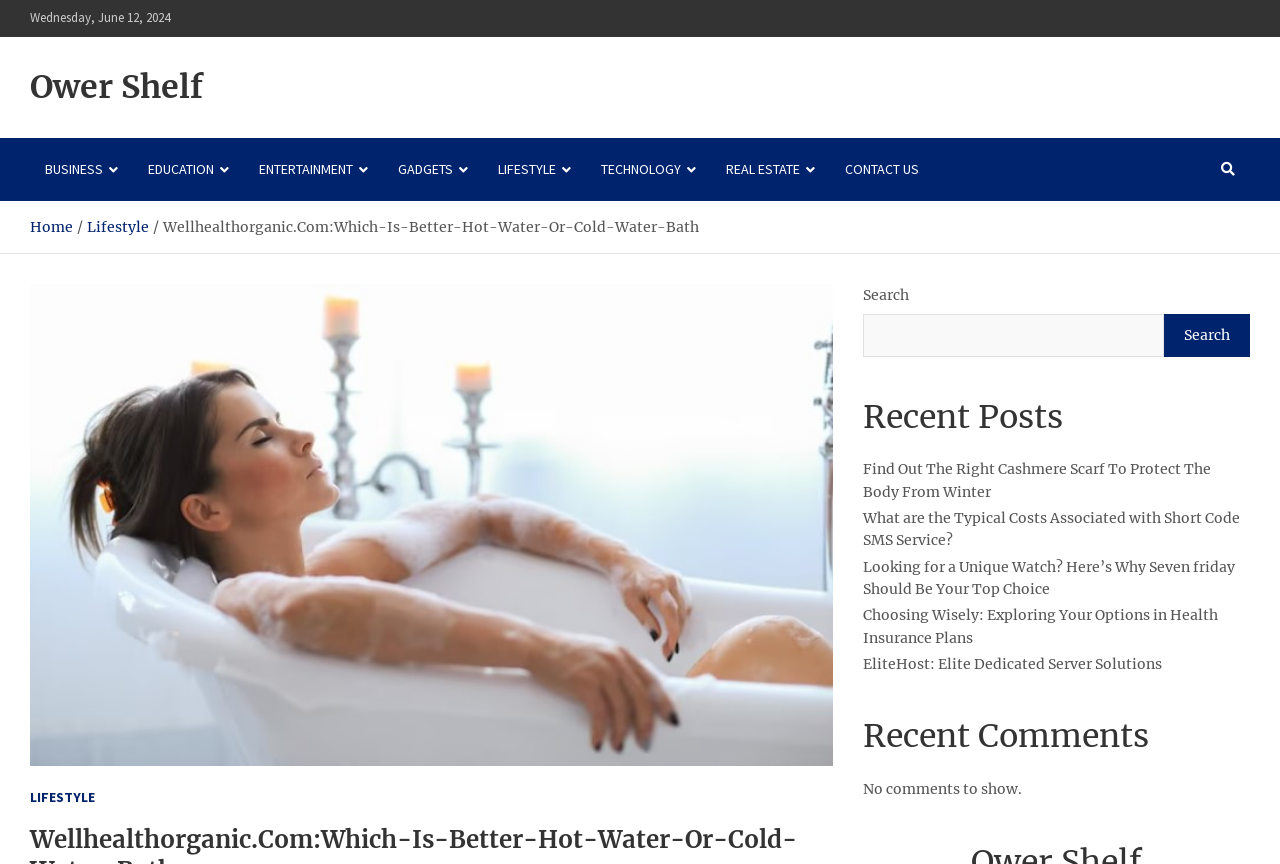Indicate the bounding box coordinates of the element that needs to be clicked to satisfy the following instruction: "Contact us". The coordinates should be four float numbers between 0 and 1, i.e., [left, top, right, bottom].

[0.648, 0.16, 0.73, 0.232]